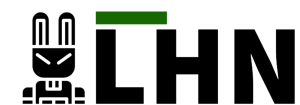What is the illustration in the logo?
Based on the screenshot, give a detailed explanation to answer the question.

The logo features stylized letters 'LHN' with a playful illustration of a rabbit, emphasizing a dynamic approach to tech news, which suggests that the illustration in the logo is a rabbit.